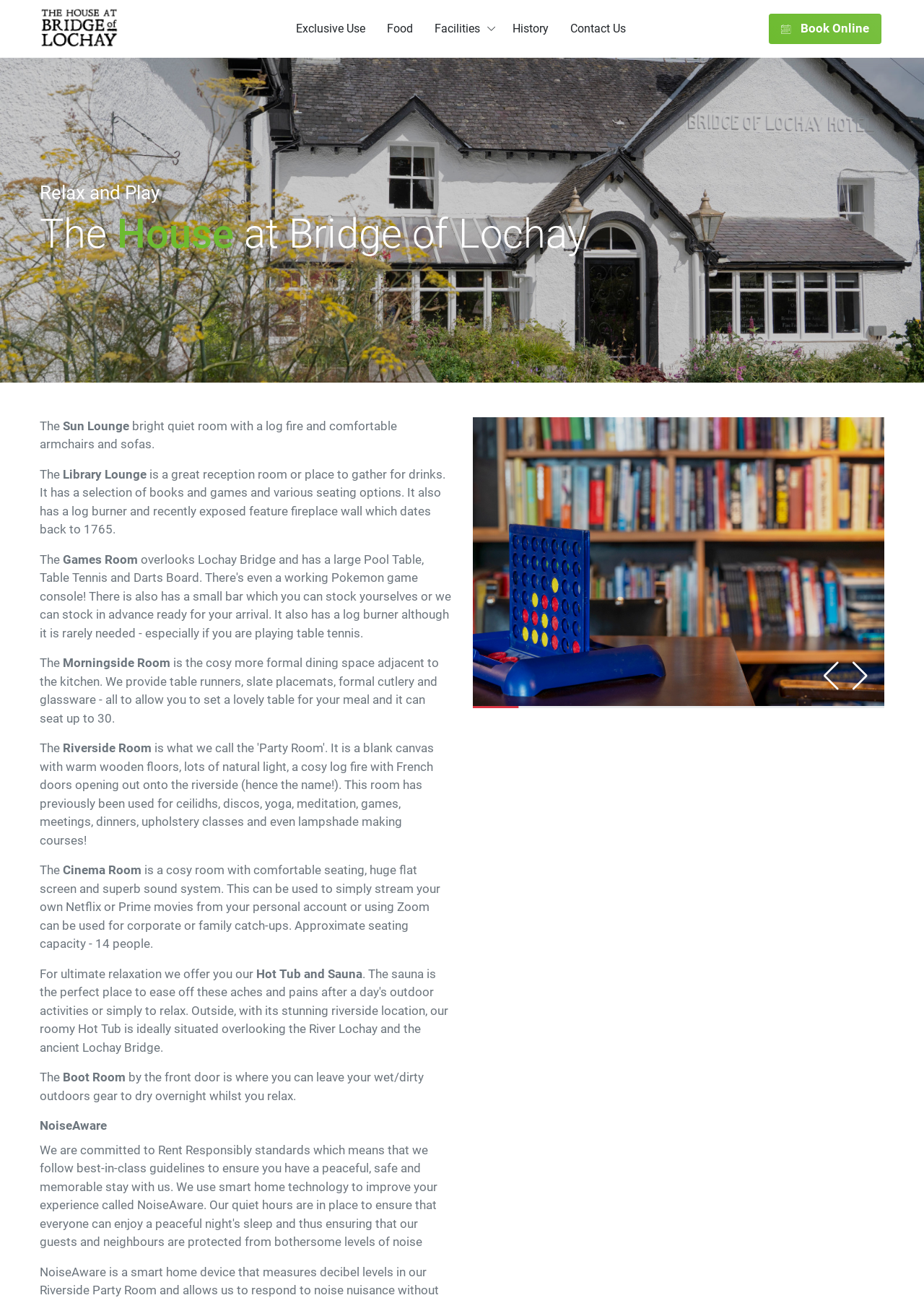Deliver a detailed narrative of the webpage's visual and textual elements.

The webpage is about The House at Bridge of Lochay, a self-catering holiday destination in Killin, Scotland. At the top, there is a row of links, including "House at Bridge of Lochay", "Exclusive Use", "Food", "Facilities", "History", and "Contact Us". To the right of these links is a "Book Online" button.

Below the links, there is a heading that reads "Relax and Play The House at Bridge of Lochay". Underneath this heading, there are several sections describing different rooms and facilities in the house. The first section is about the Sun Lounge, which is a bright and quiet room with a log fire and comfortable seating. Next to this section is a description of the Library Lounge, which is a great reception room with a selection of books and games.

Further down, there are sections about the Games Room, Morningside Room, Riverside Room, and Cinema Room, each describing the amenities and features of these spaces. The Cinema Room is particularly notable, with a huge flat screen and superb sound system.

The webpage also mentions the Hot Tub and Sauna, which are available for ultimate relaxation. Additionally, there is a Boot Room by the front door where guests can leave their wet or dirty outdoor gear to dry overnight.

Throughout the webpage, there are several images, including one of the House at Bridge of Lochay, which takes up a significant portion of the page. At the bottom, there are navigation buttons to move to the next or previous slide.